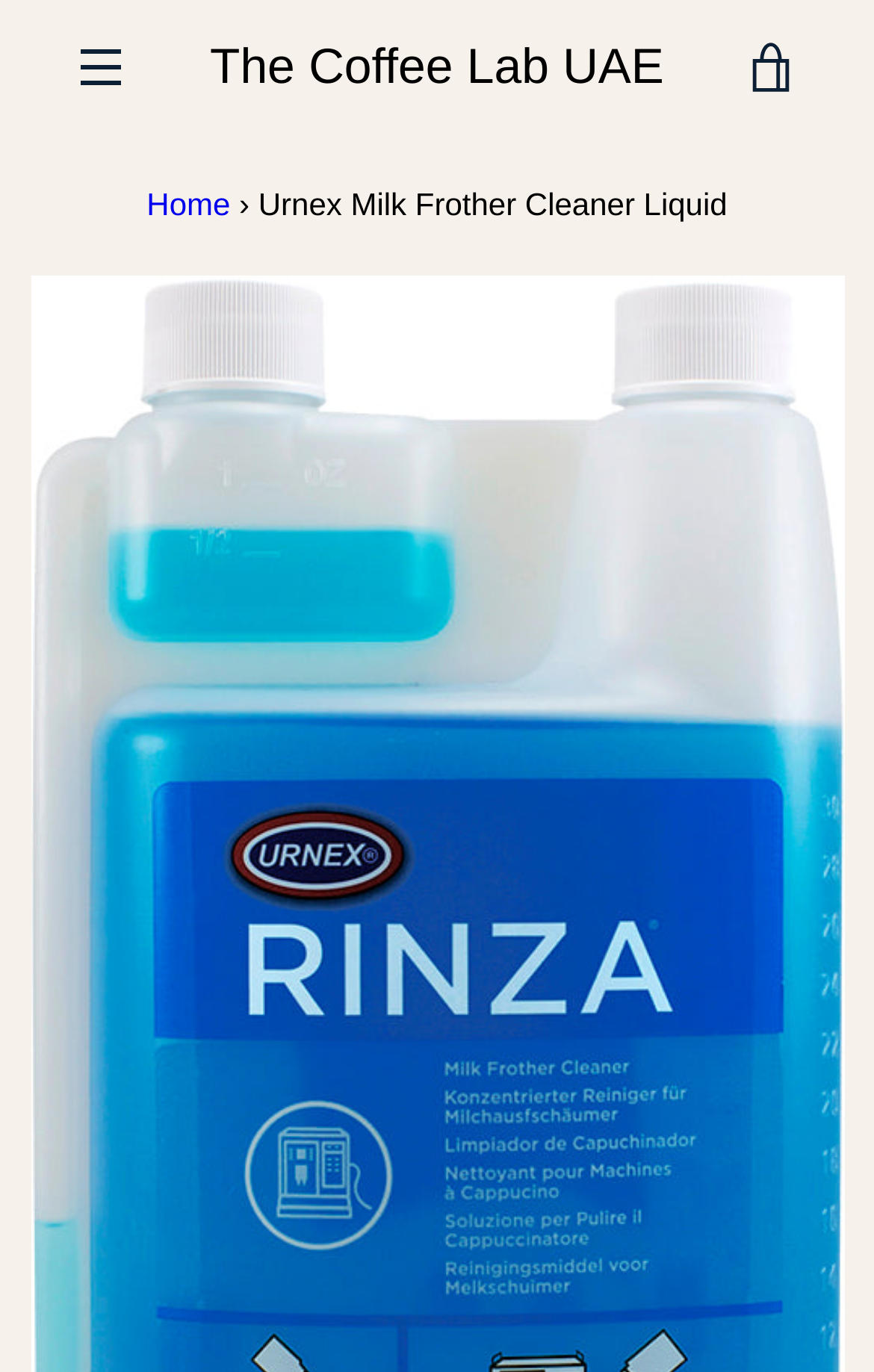Use the information in the screenshot to answer the question comprehensively: What is the name of the website?

I determined the name of the website by looking at the top-level element 'Urnex Milk Frother Cleaner Liquid – The Coffee Lab UAE' and the link 'The Coffee Lab UAE' which appears multiple times on the page.